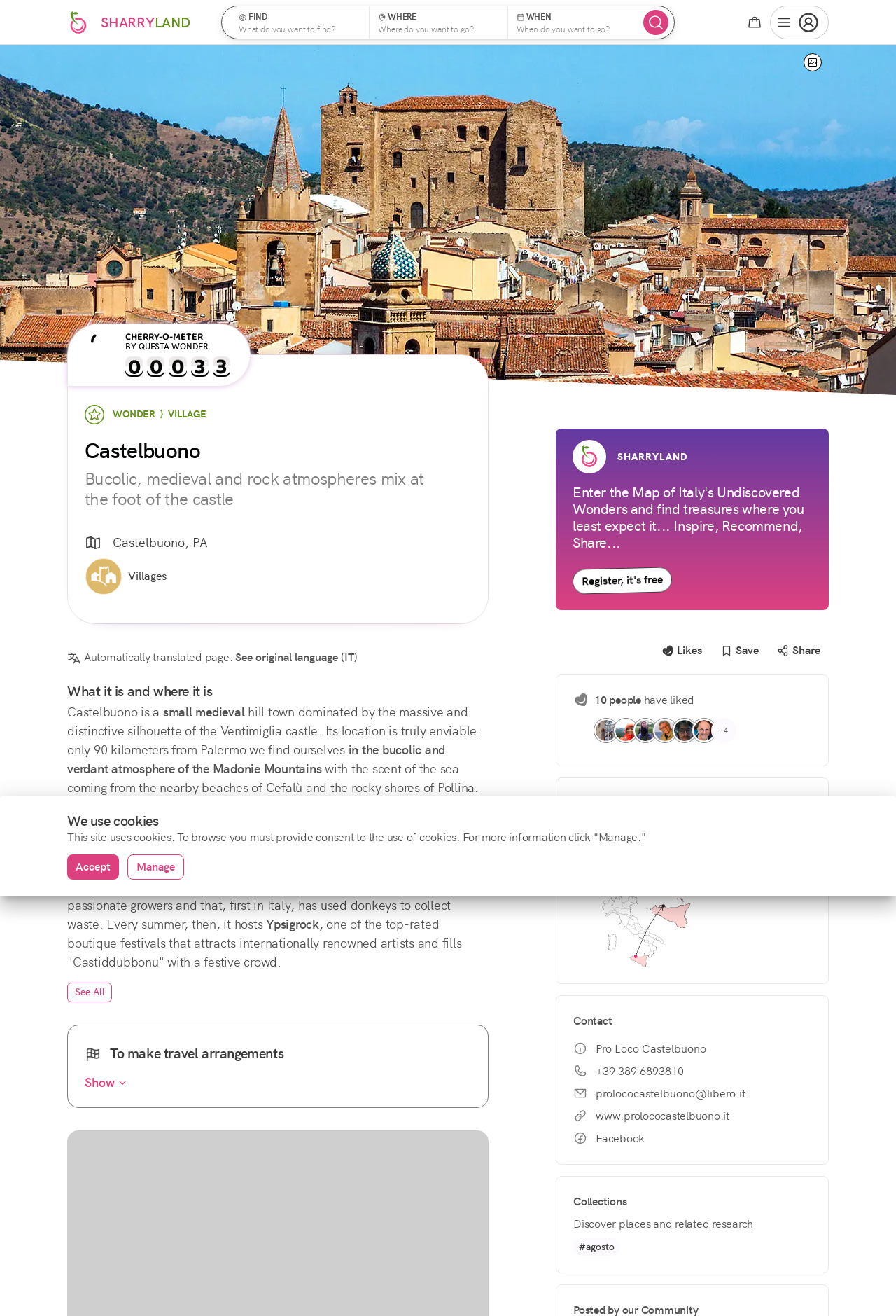Determine the bounding box coordinates of the clickable element to achieve the following action: 'Click the map button'. Provide the coordinates as four float values between 0 and 1, formatted as [left, top, right, bottom].

[0.095, 0.404, 0.232, 0.42]